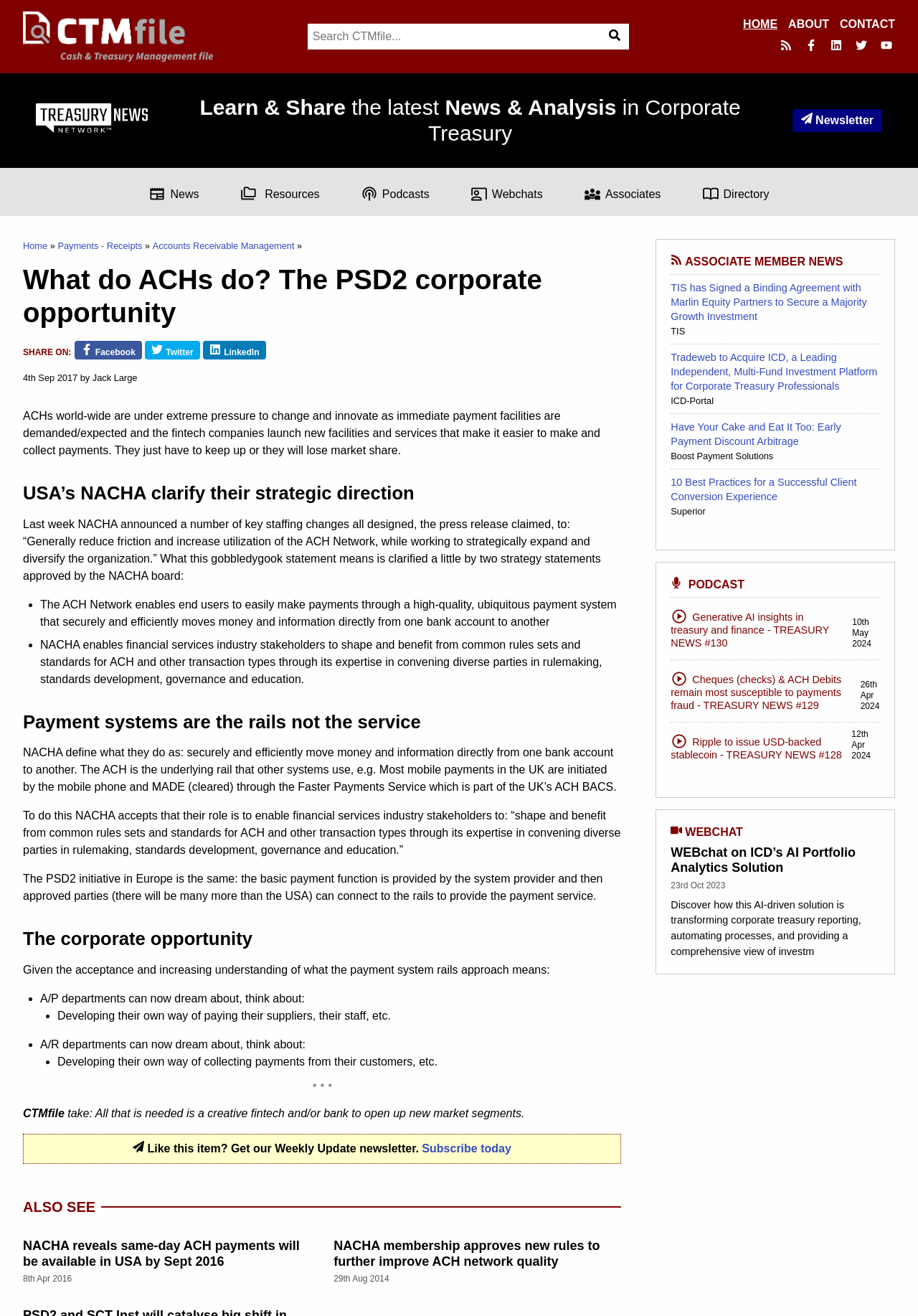Identify the bounding box for the given UI element using the description provided. Coordinates should be in the format (top-left x, top-left y, bottom-right x, bottom-right y) and must be between 0 and 1. Here is the description: folder_copy Resources

[0.261, 0.137, 0.348, 0.154]